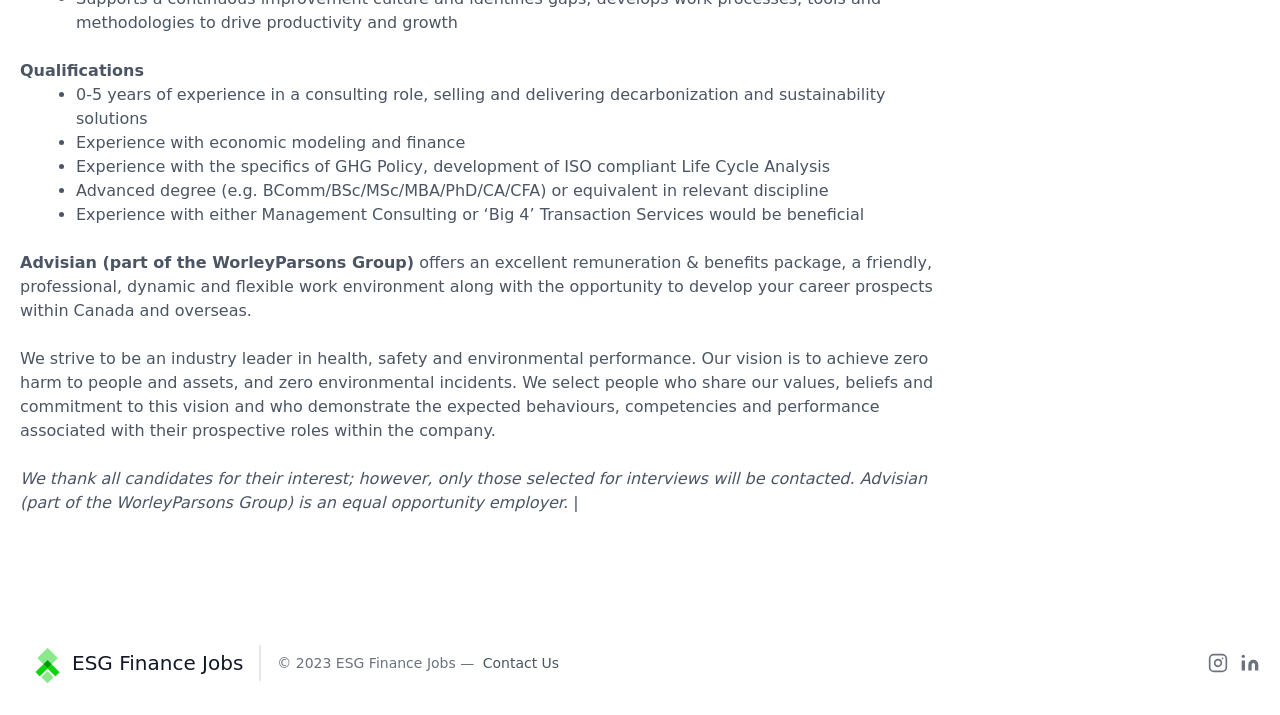From the screenshot, find the bounding box of the UI element matching this description: "Contact Us". Supply the bounding box coordinates in the form [left, top, right, bottom], each a float between 0 and 1.

[0.377, 0.916, 0.437, 0.938]